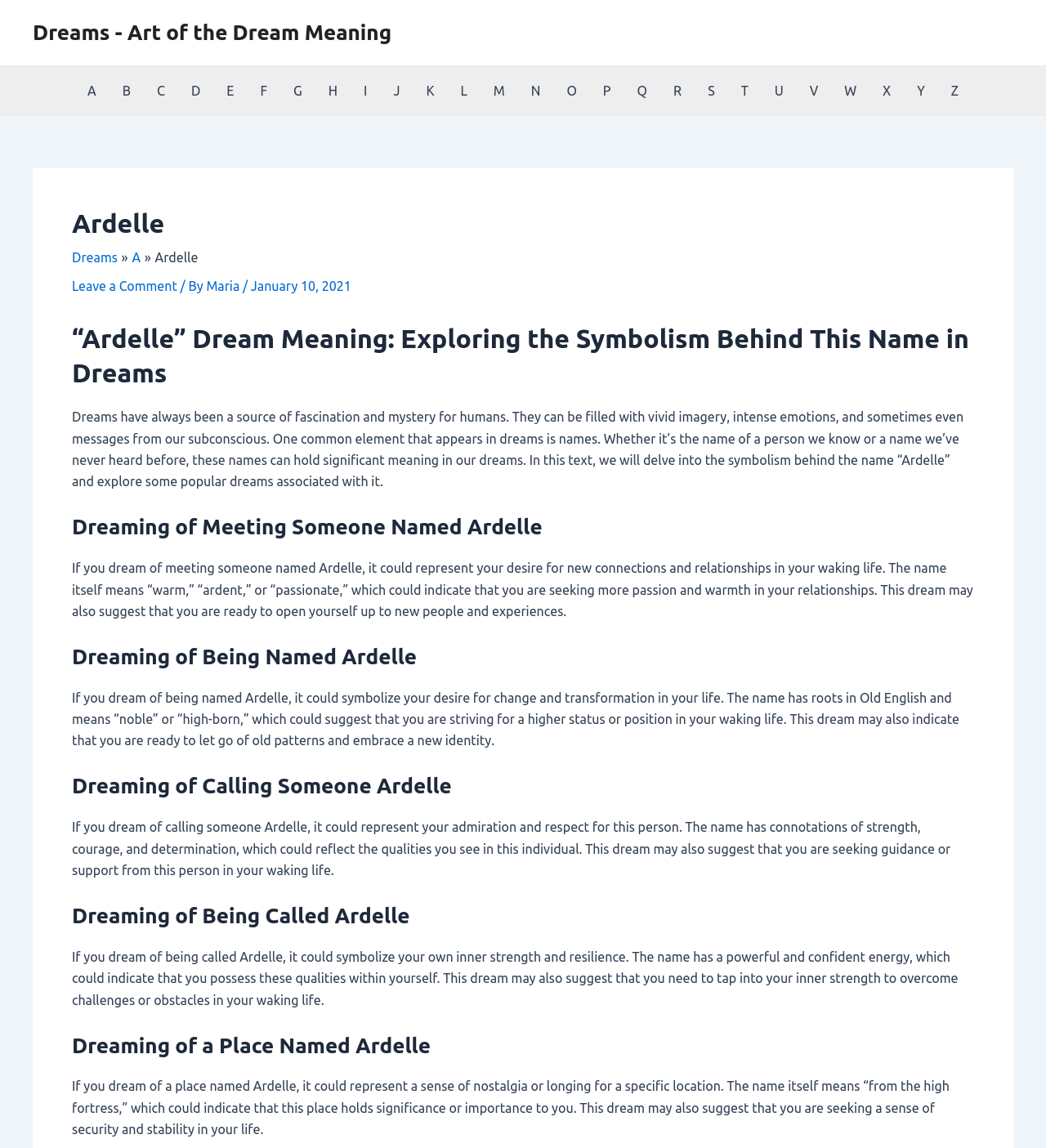Determine the bounding box coordinates of the element's region needed to click to follow the instruction: "Leave a comment on the article". Provide these coordinates as four float numbers between 0 and 1, formatted as [left, top, right, bottom].

[0.069, 0.243, 0.169, 0.255]